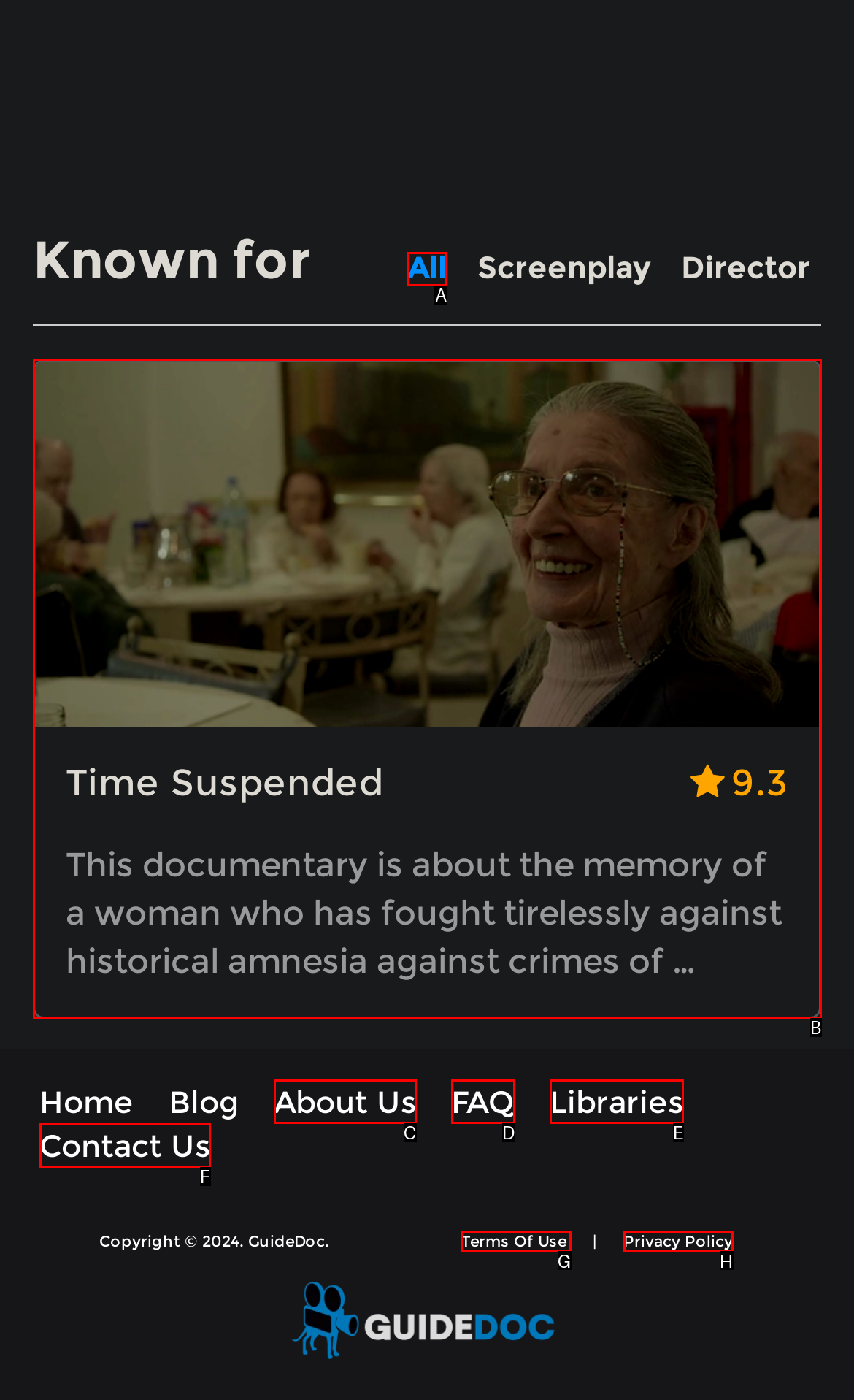Determine the right option to click to perform this task: Click on 'All' to view all categories
Answer with the correct letter from the given choices directly.

A